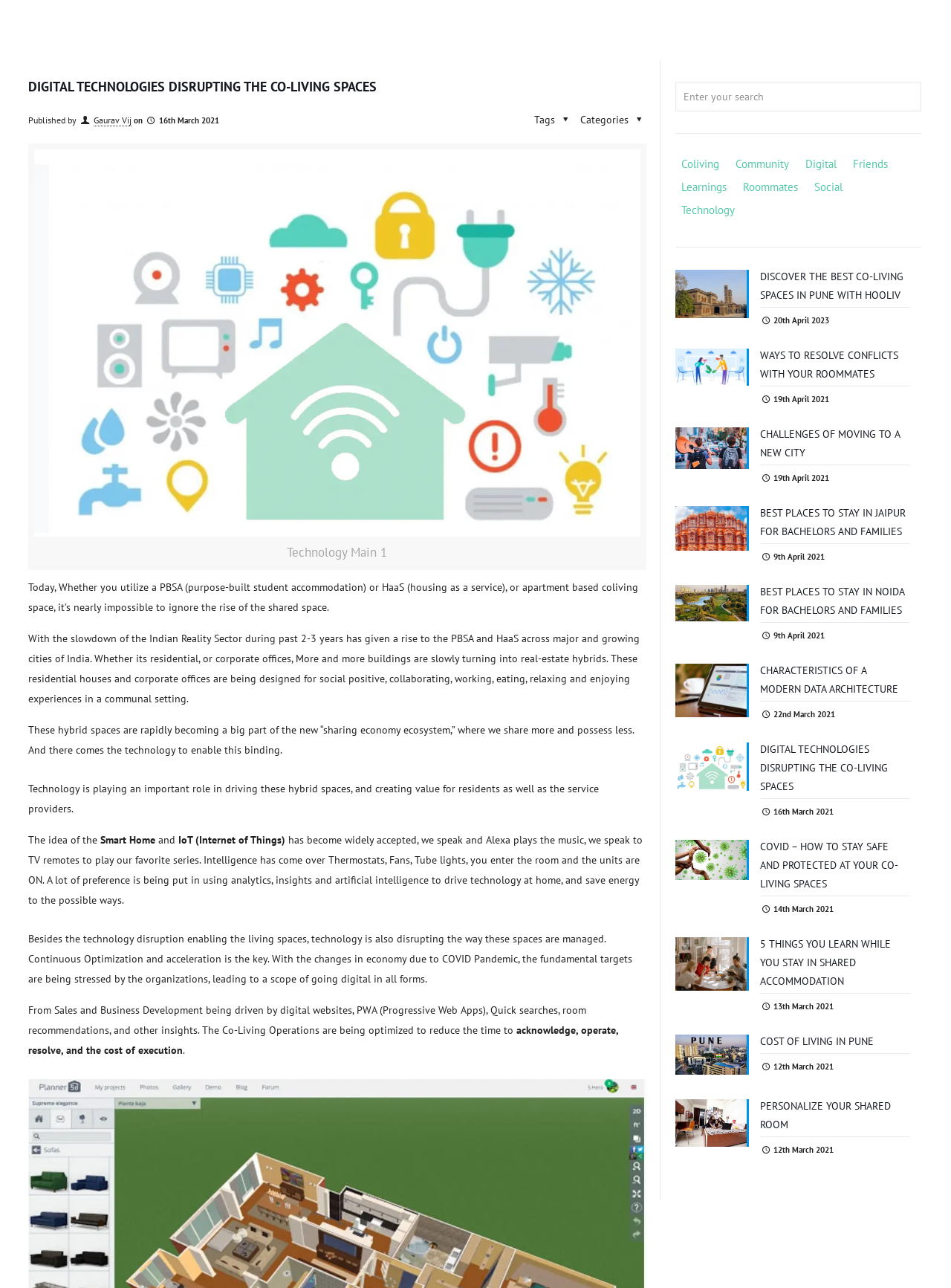Identify the bounding box coordinates of the specific part of the webpage to click to complete this instruction: "Click on the Technology link".

[0.71, 0.157, 0.779, 0.17]